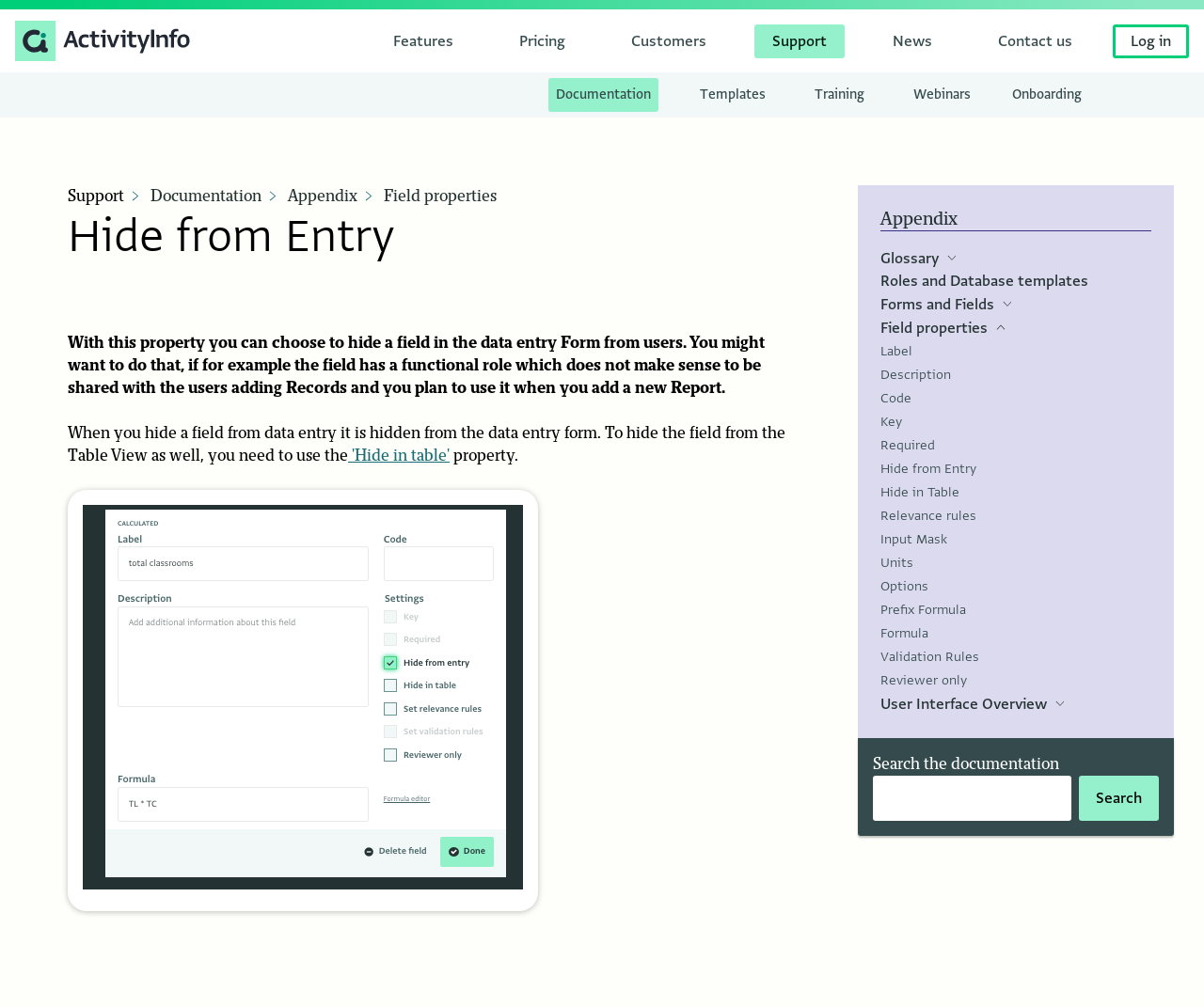Please specify the bounding box coordinates of the region to click in order to perform the following instruction: "Search in the search box".

[0.725, 0.77, 0.89, 0.815]